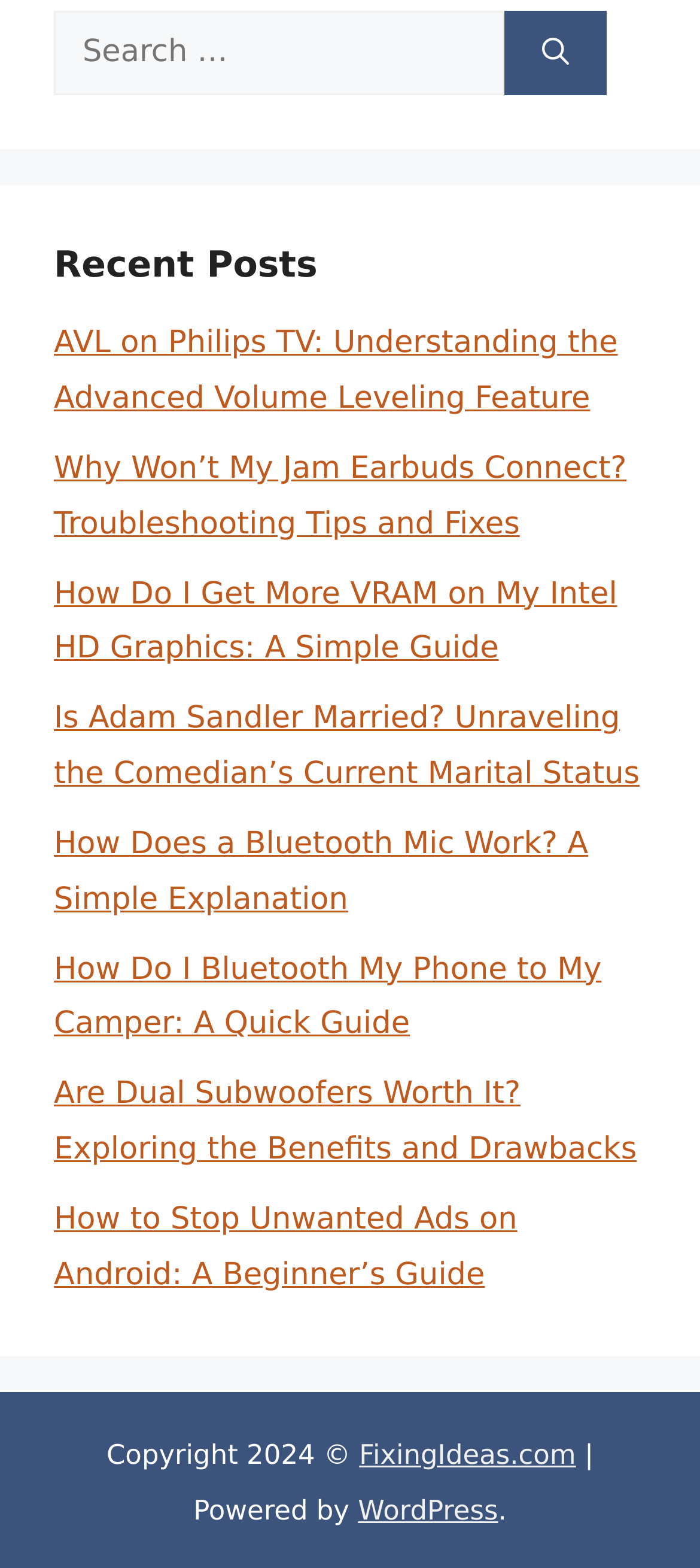Please provide the bounding box coordinates in the format (top-left x, top-left y, bottom-right x, bottom-right y). Remember, all values are floating point numbers between 0 and 1. What is the bounding box coordinate of the region described as: FixingIdeas.com

[0.513, 0.918, 0.823, 0.938]